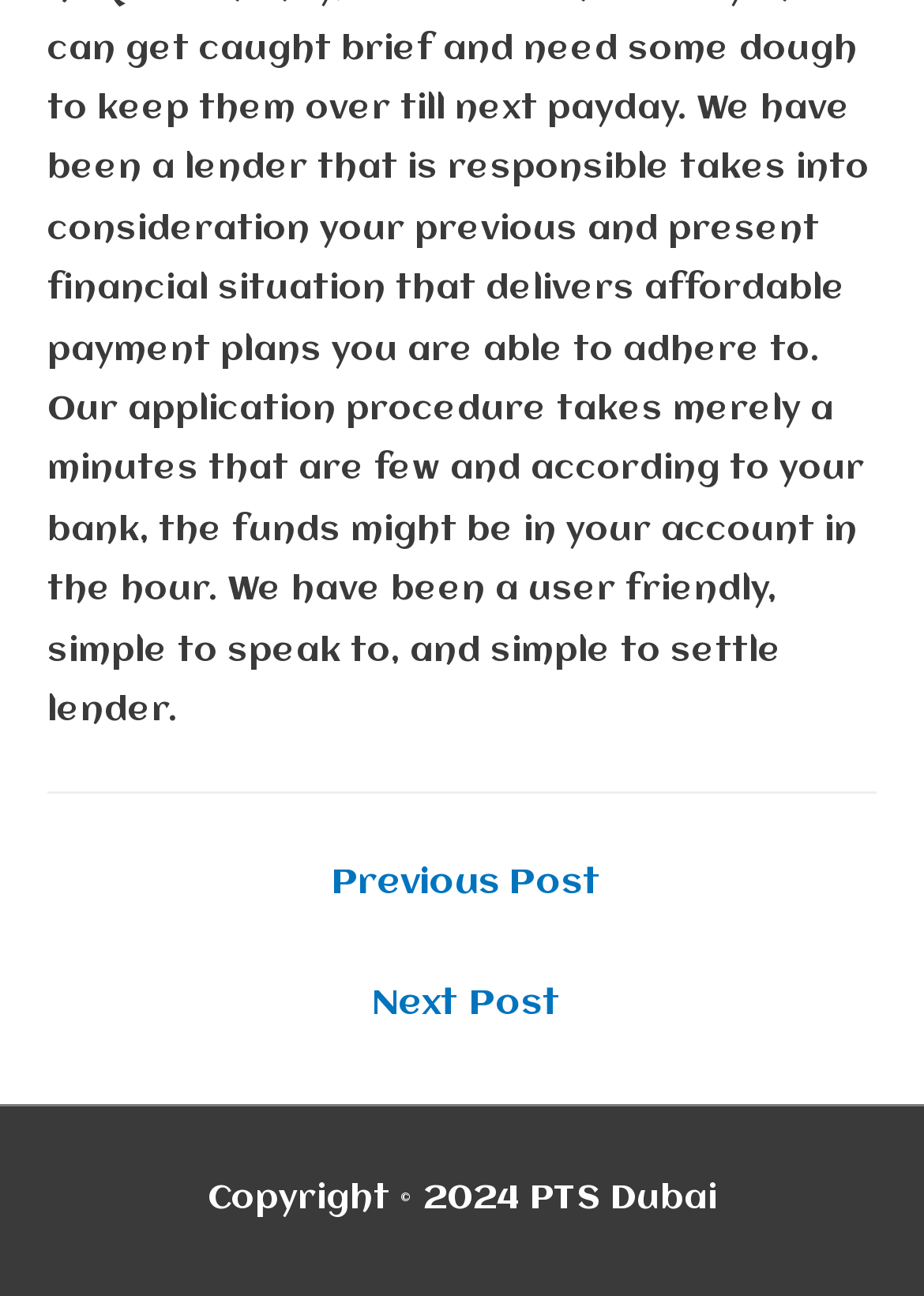What is the position of the navigation section?
Using the image, respond with a single word or phrase.

Top